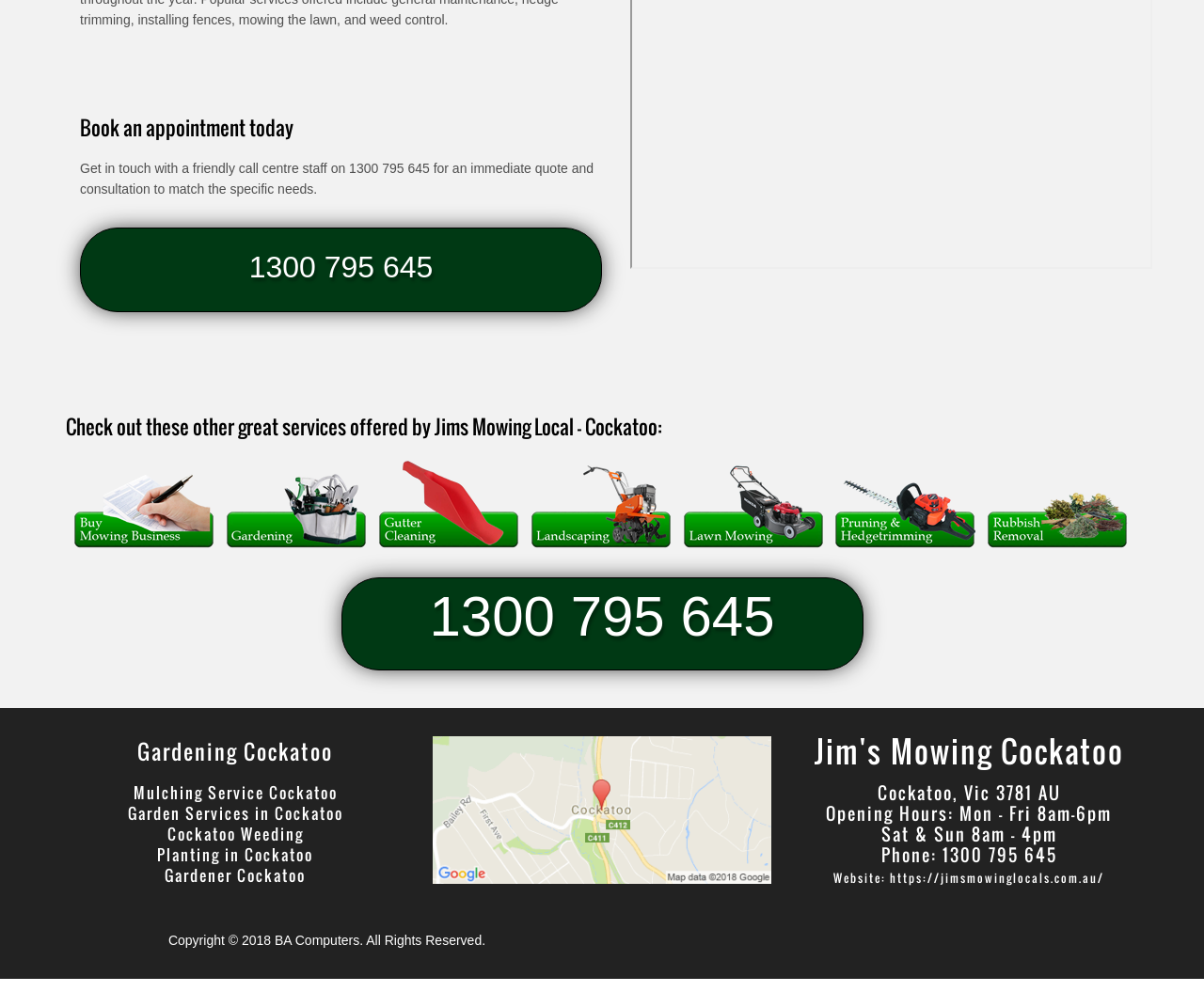What are the opening hours of Jims Mowing Local in Cockatoo?
Please answer the question with as much detail as possible using the screenshot.

The opening hours of Jims Mowing Local in Cockatoo can be found in the section 'Opening Hours:', which lists the hours as Monday to Friday 8am-6pm, and Saturday and Sunday 8am-4pm.